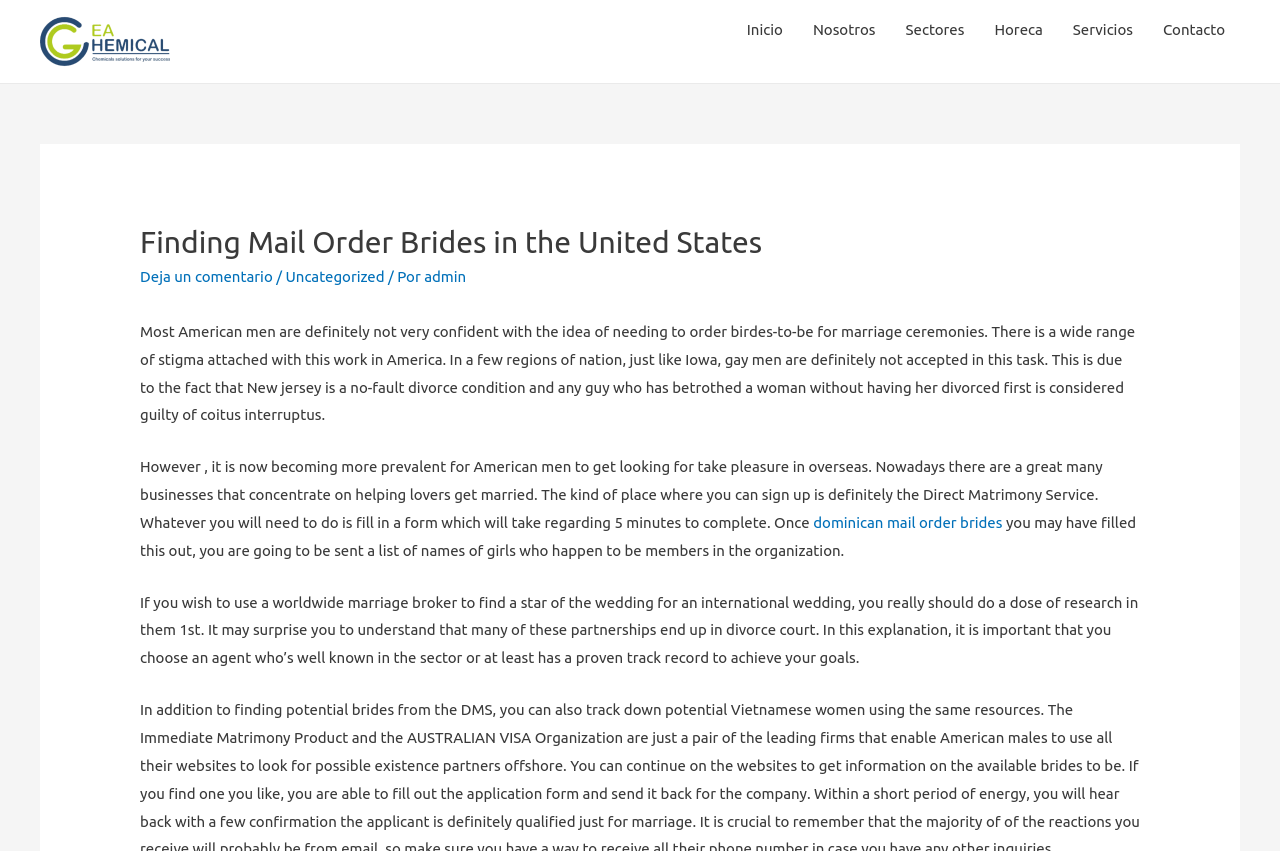What is the category of the webpage's content?
With the help of the image, please provide a detailed response to the question.

The webpage's content is categorized as 'Uncategorized', which suggests that it does not fit into a specific category or topic, but rather is a general article or blog post about finding mail order brides in the United States.